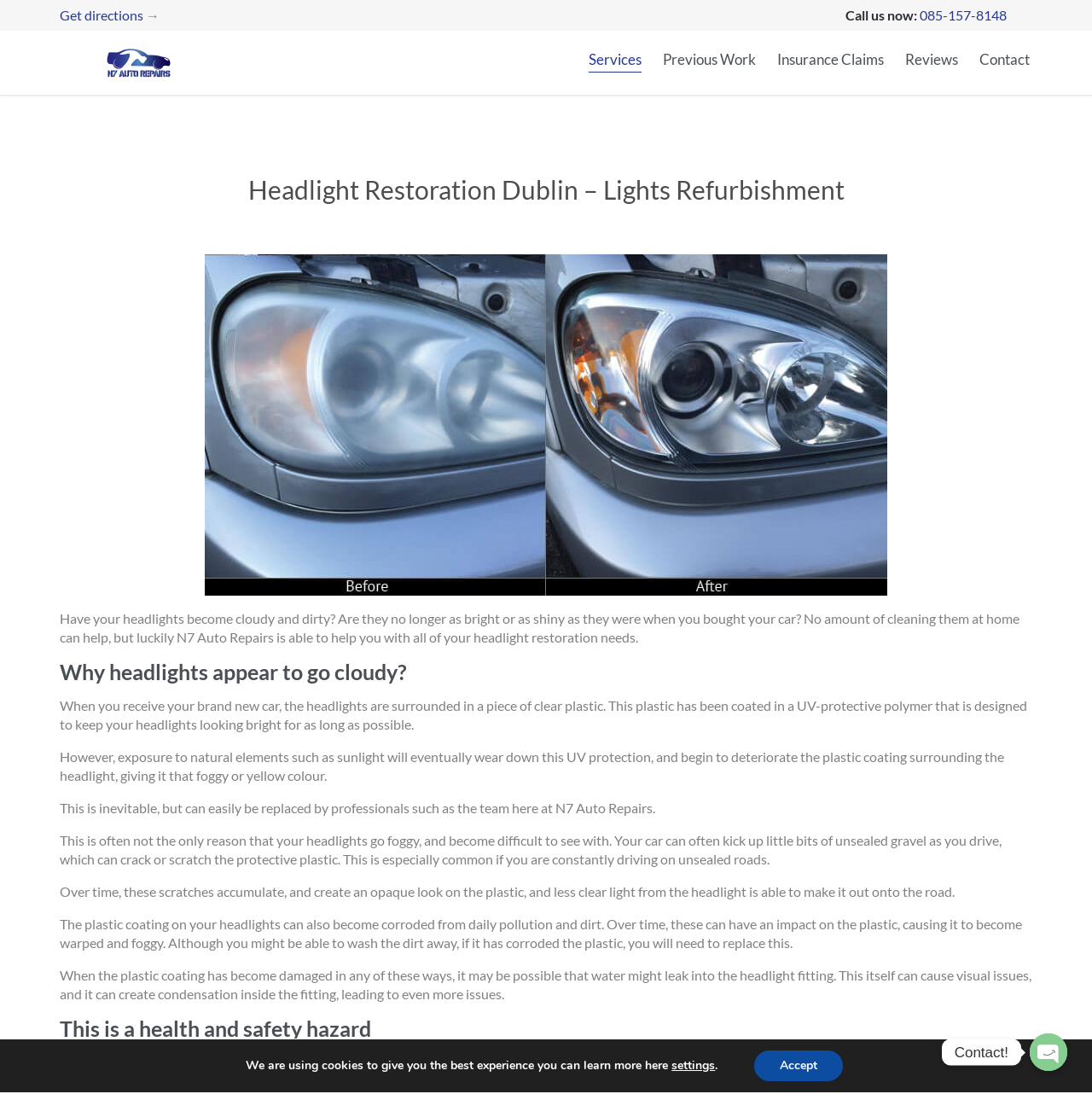Please mark the bounding box coordinates of the area that should be clicked to carry out the instruction: "Go to the 'Home' page".

None